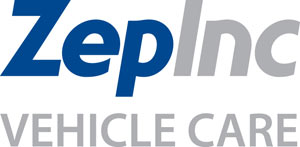What is the focus of Zep Inc. Vehicle Care?
Provide a thorough and detailed answer to the question.

The branding of Zep Inc. Vehicle Care reflects the company's focus on delivering high-quality solutions tailored for the vehicle care industry, which emphasizes their commitment to enhancing car wash businesses and servicing customer needs effectively.